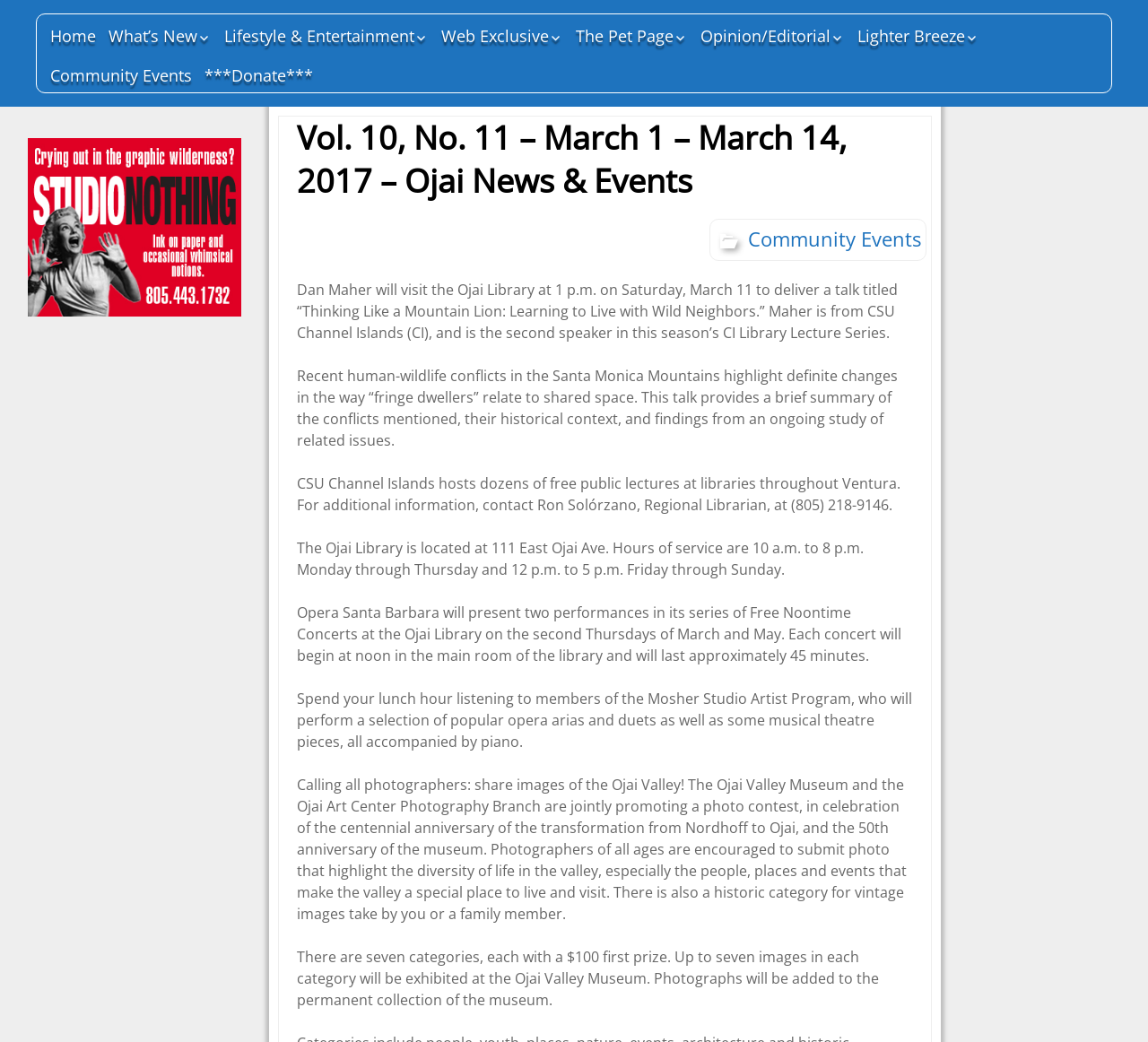Locate the bounding box coordinates of the element that should be clicked to fulfill the instruction: "View Featured News".

[0.091, 0.053, 0.248, 0.077]